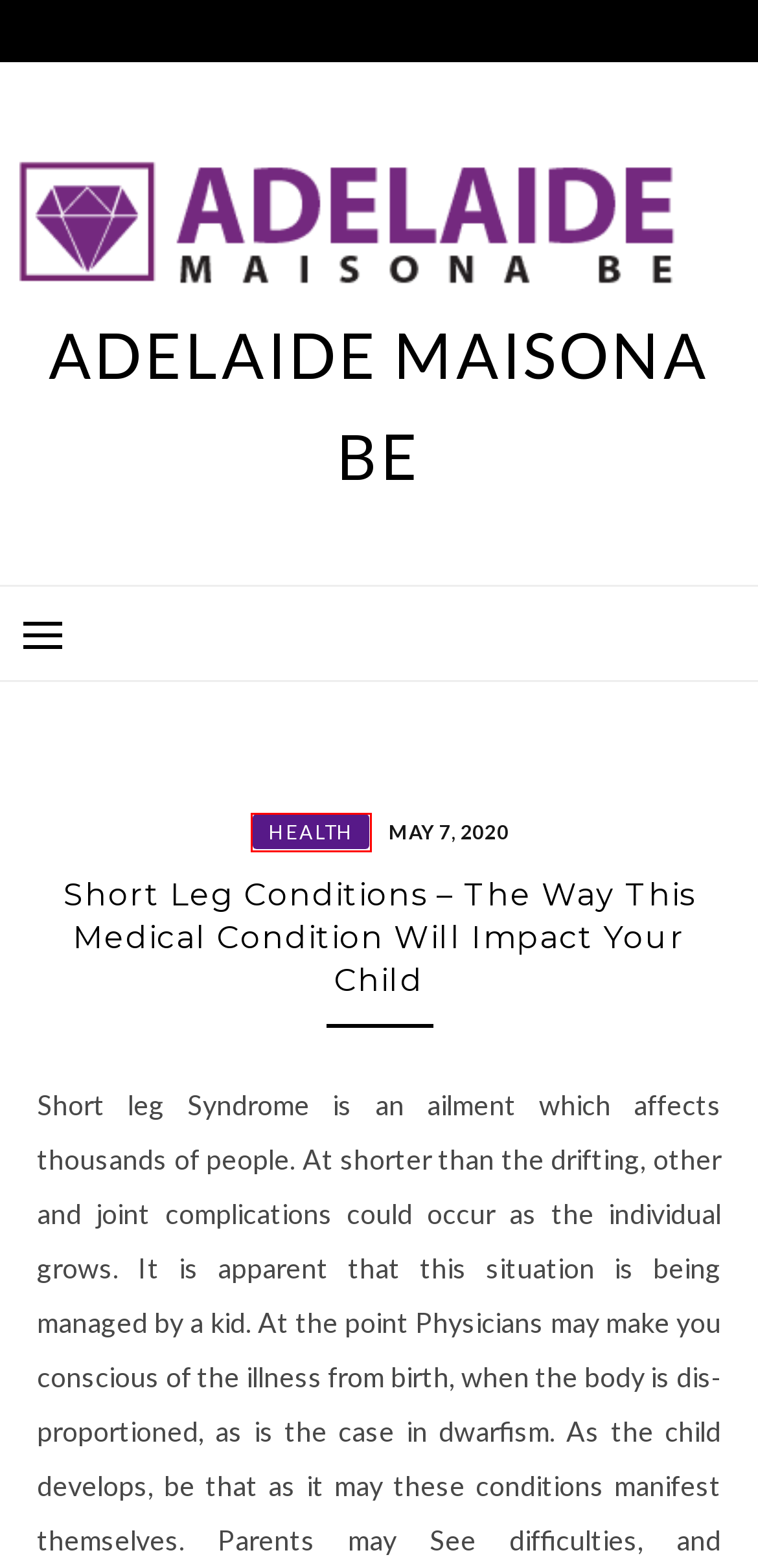Look at the screenshot of a webpage where a red bounding box surrounds a UI element. Your task is to select the best-matching webpage description for the new webpage after you click the element within the bounding box. The available options are:
A. Sports – Adelaide Maisona Be
B. Health – Adelaide Maisona Be
C. February 2020 – Adelaide Maisona Be
D. Adelaide Maisona Be
E. December 2022 – Adelaide Maisona Be
F. December 2019 – Adelaide Maisona Be
G. January 2023 – Adelaide Maisona Be
H. December 2020 – Adelaide Maisona Be

B